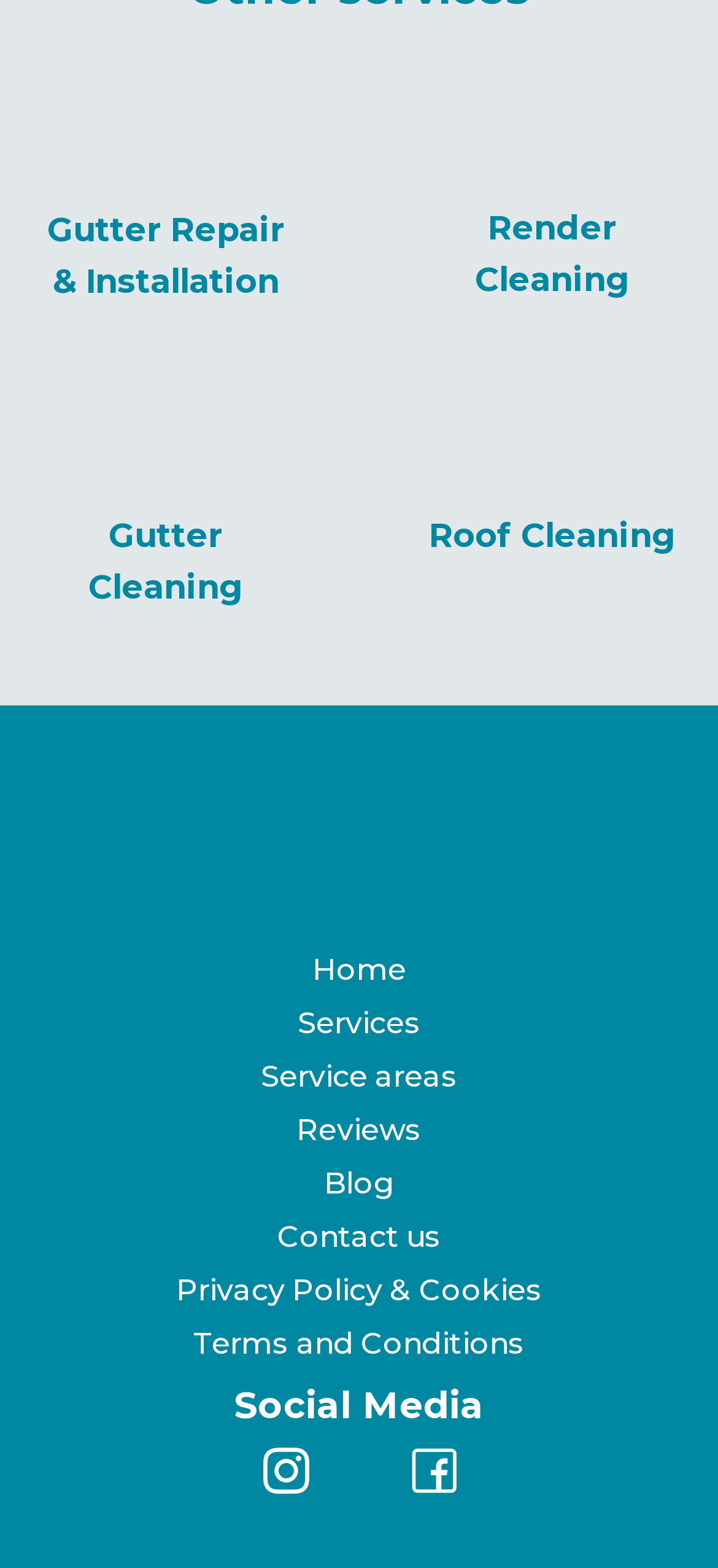How many services are listed on the homepage?
Could you answer the question with a detailed and thorough explanation?

I counted the number of article elements with link and heading elements inside, which are Gutter Repair & Installation, Render Cleaning, Gutter Cleaning, and Roof Cleaning.